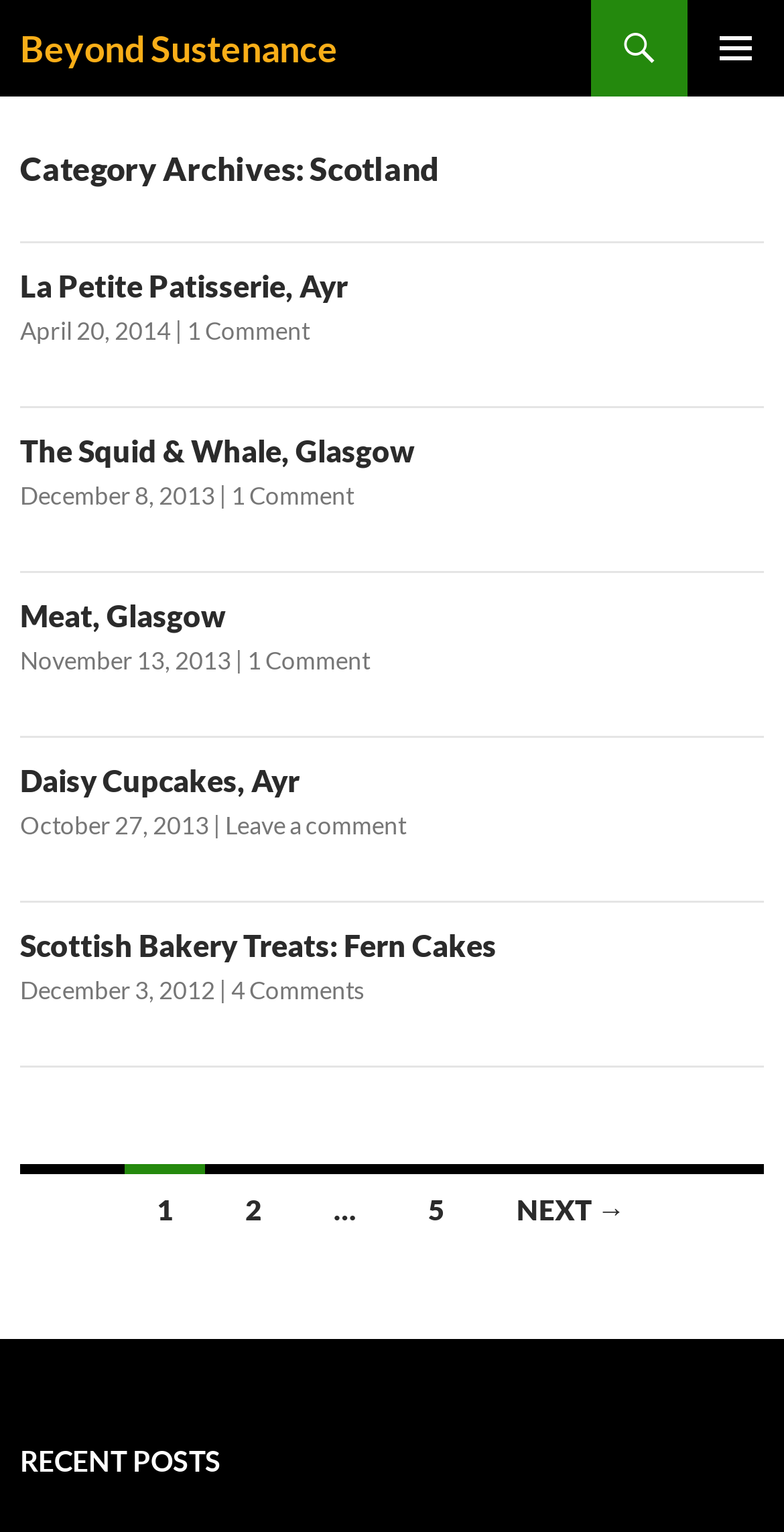Please look at the image and answer the question with a detailed explanation: How many pages of articles are there?

I examined the navigation links at the bottom of the page and found links to pages 1, 2, and 5, as well as a 'NEXT →' link. This suggests that there are at least 5 pages of articles.